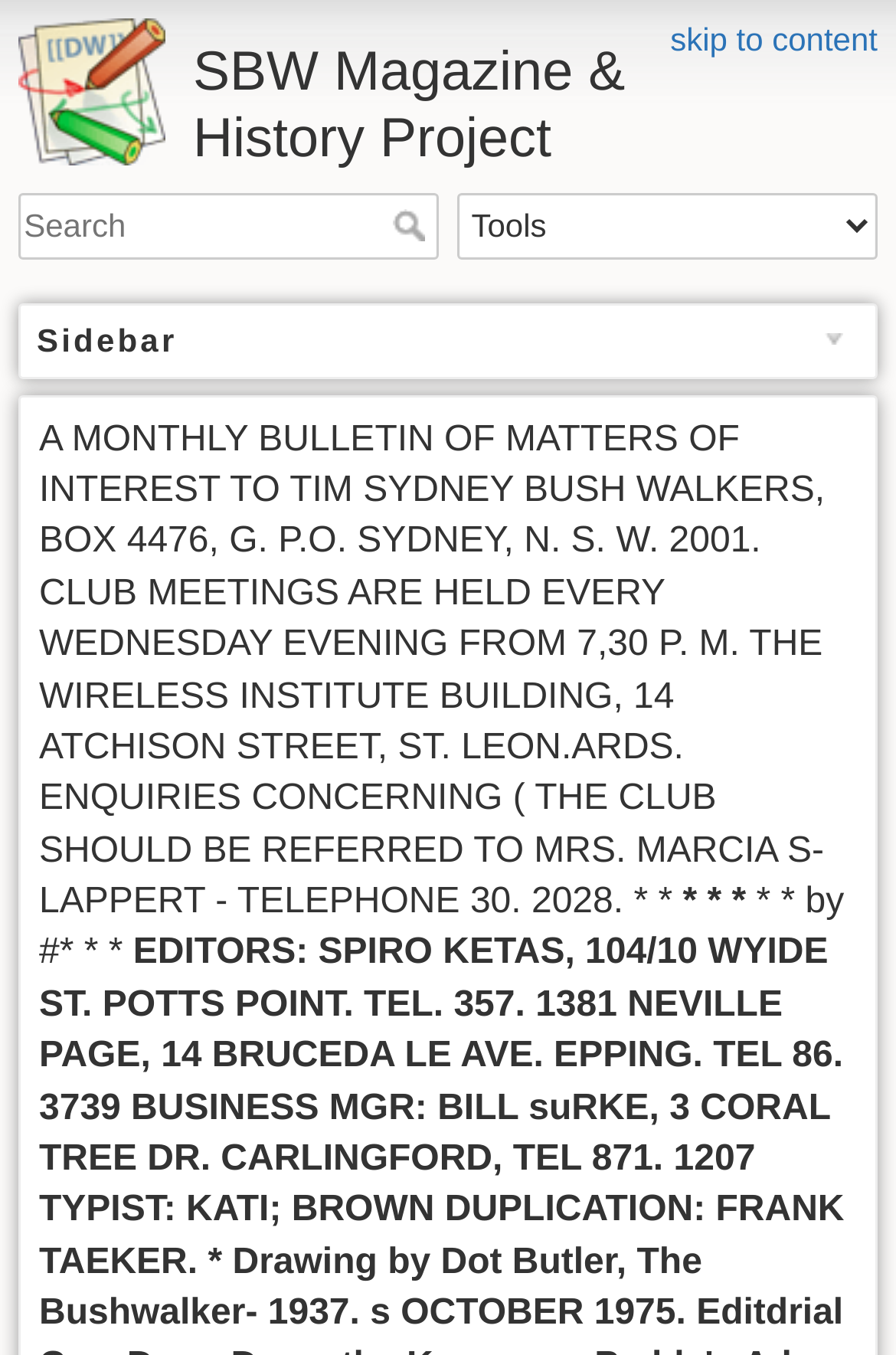Please use the details from the image to answer the following question comprehensively:
What is the name of the magazine?

The name of the magazine can be found in the heading element 'SBW Magazine & History Project' which is located at the top of the webpage, and also in the link element 'SBW Magazine & History Project' with keyshortcuts Alt+h.